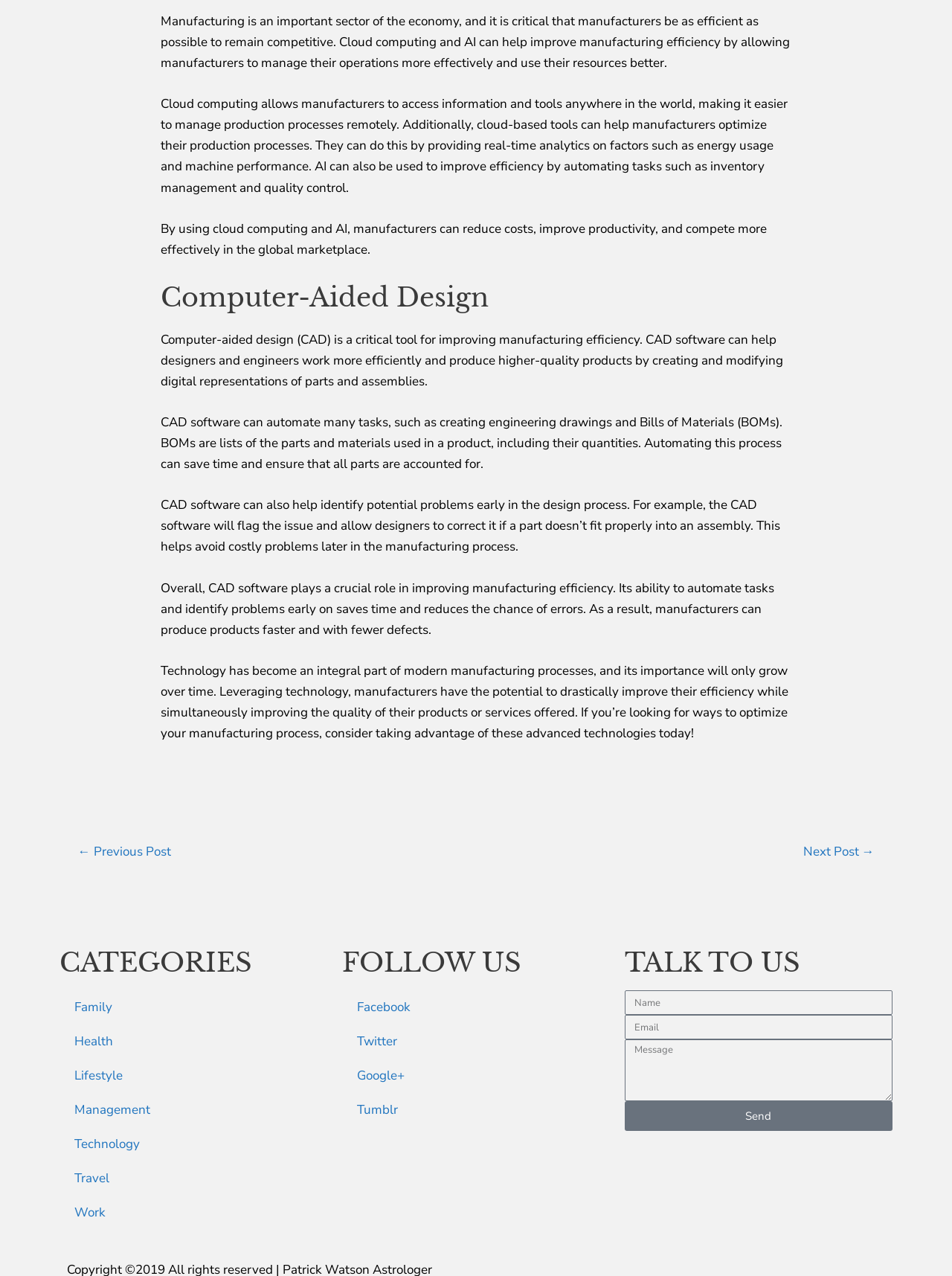Please find the bounding box for the UI component described as follows: "Next Post →".

[0.843, 0.657, 0.918, 0.68]